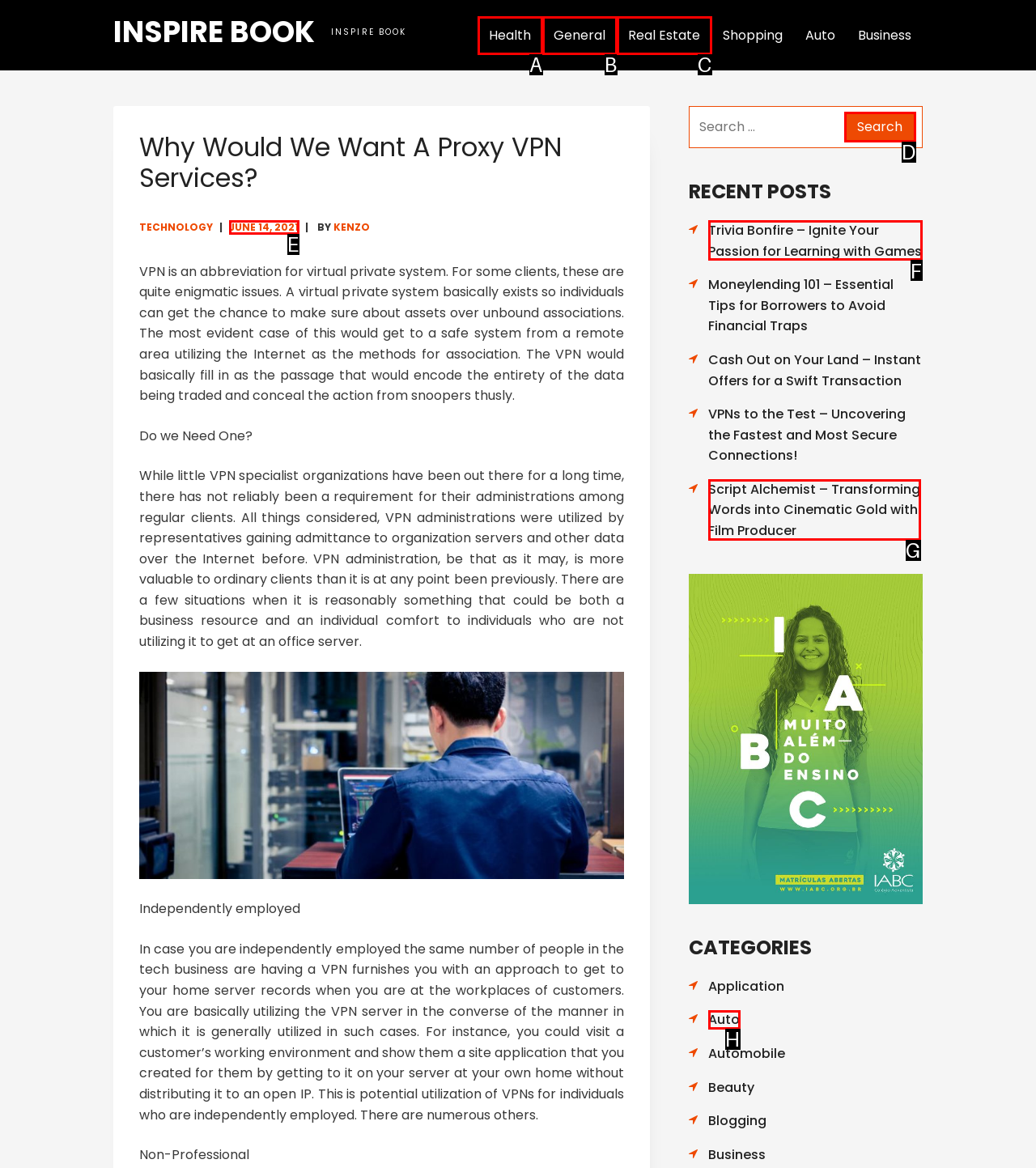Using the given description: parent_node: Search for: value="Search", identify the HTML element that corresponds best. Answer with the letter of the correct option from the available choices.

D